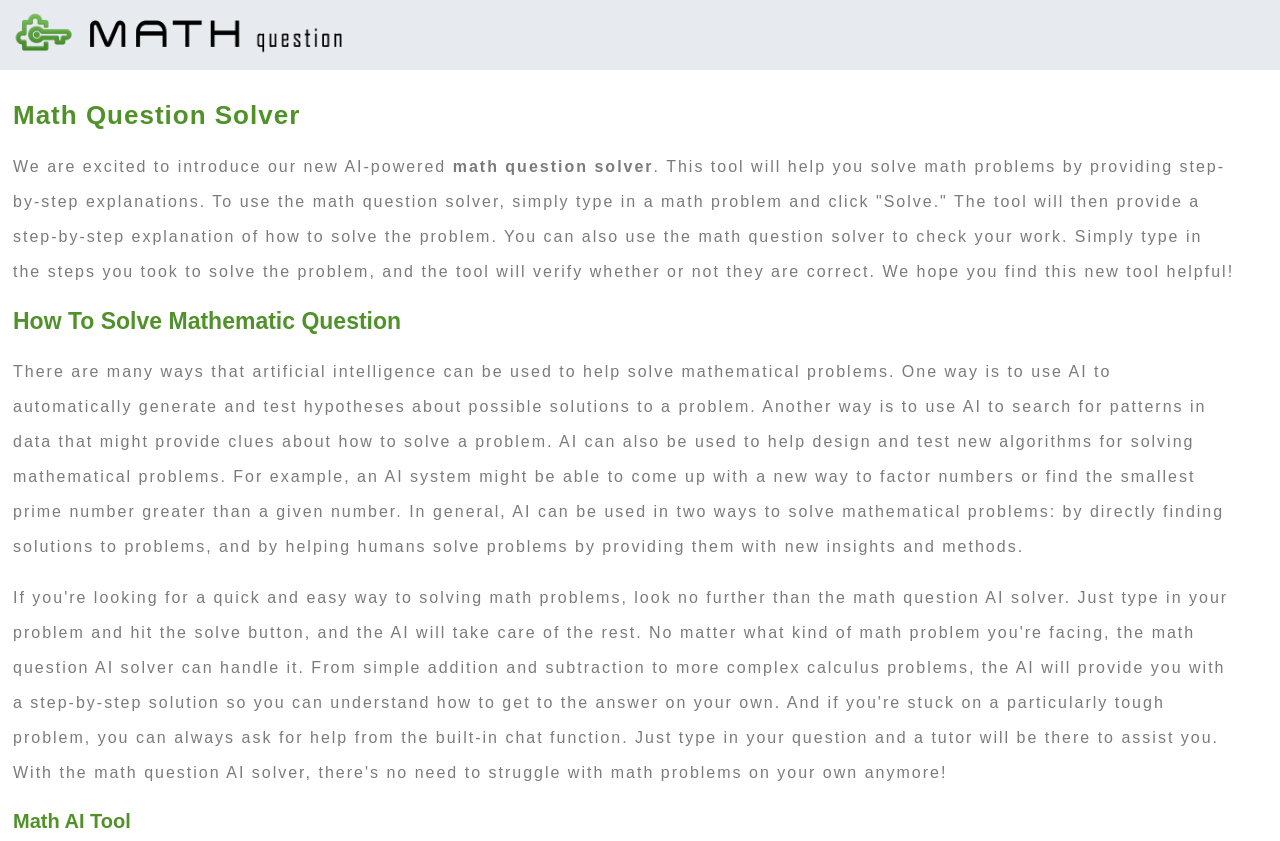What is the math AI tool used for?
Please respond to the question with as much detail as possible.

The math AI tool is used for solving math problems. It is an AI-powered tool that provides step-by-step explanations to help users solve math problems. It can also be used to check the user's work by verifying the steps taken to solve the problem.